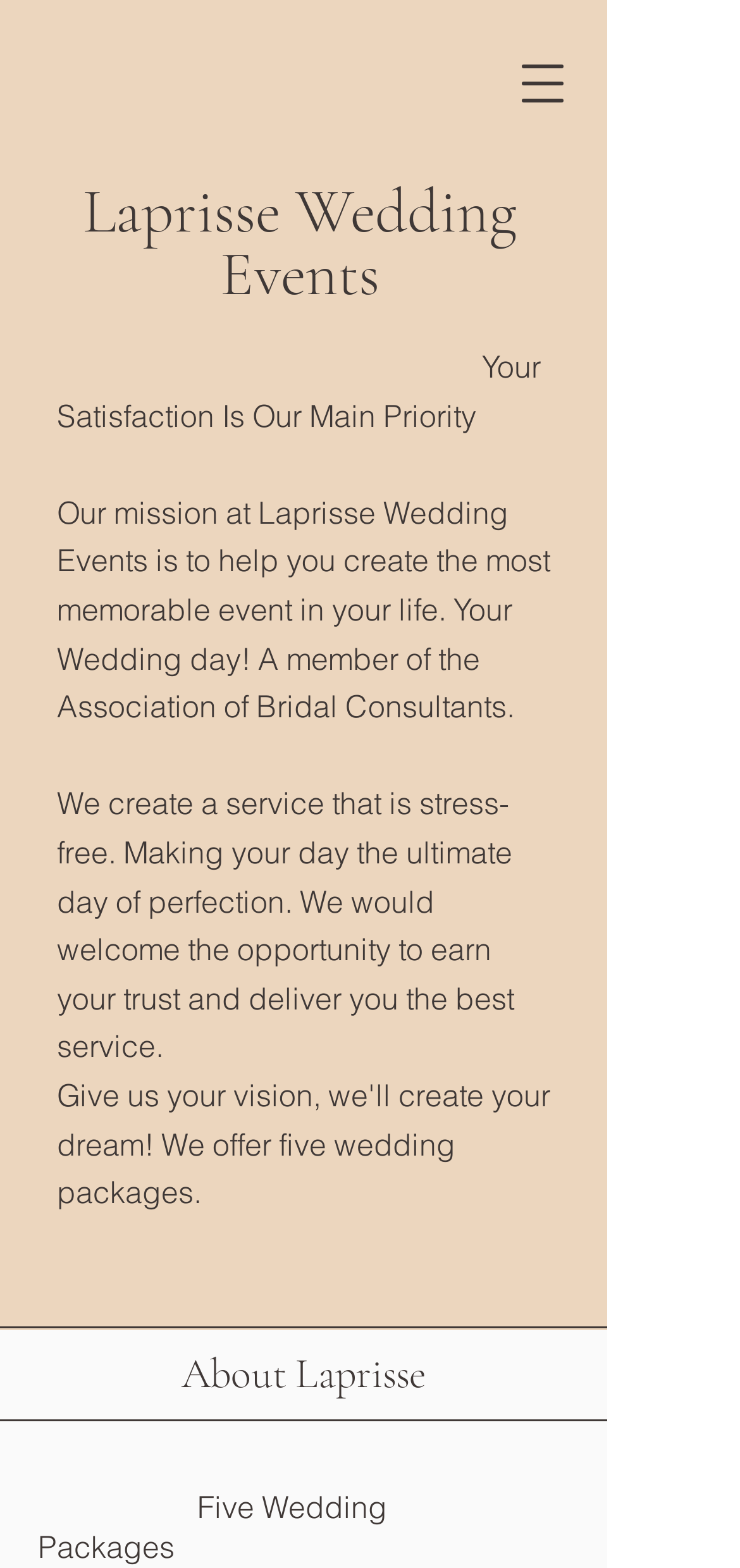Create a detailed description of the webpage's content and layout.

The webpage is about Laprisse Wedding Events, a company that specializes in wedding planning and events. At the top right corner, there is a button to open a navigation menu. Below this button, the company's name "Laprisse Wedding Events" is displayed prominently. 

On the left side of the page, there is a section that highlights the company's mission and values. This section is divided into three paragraphs. The first paragraph states that the company's main priority is customer satisfaction. The second paragraph explains that the company's mission is to help create the most memorable event in a person's life, specifically their wedding day, and mentions that they are a member of the Association of Bridal Consultants. The third paragraph describes the company's service as stress-free and aimed at delivering perfection.

At the bottom of the page, there is a heading "About Laprisse" followed by some empty space and then a section that appears to be a title or header, "Five Wedding Packages".